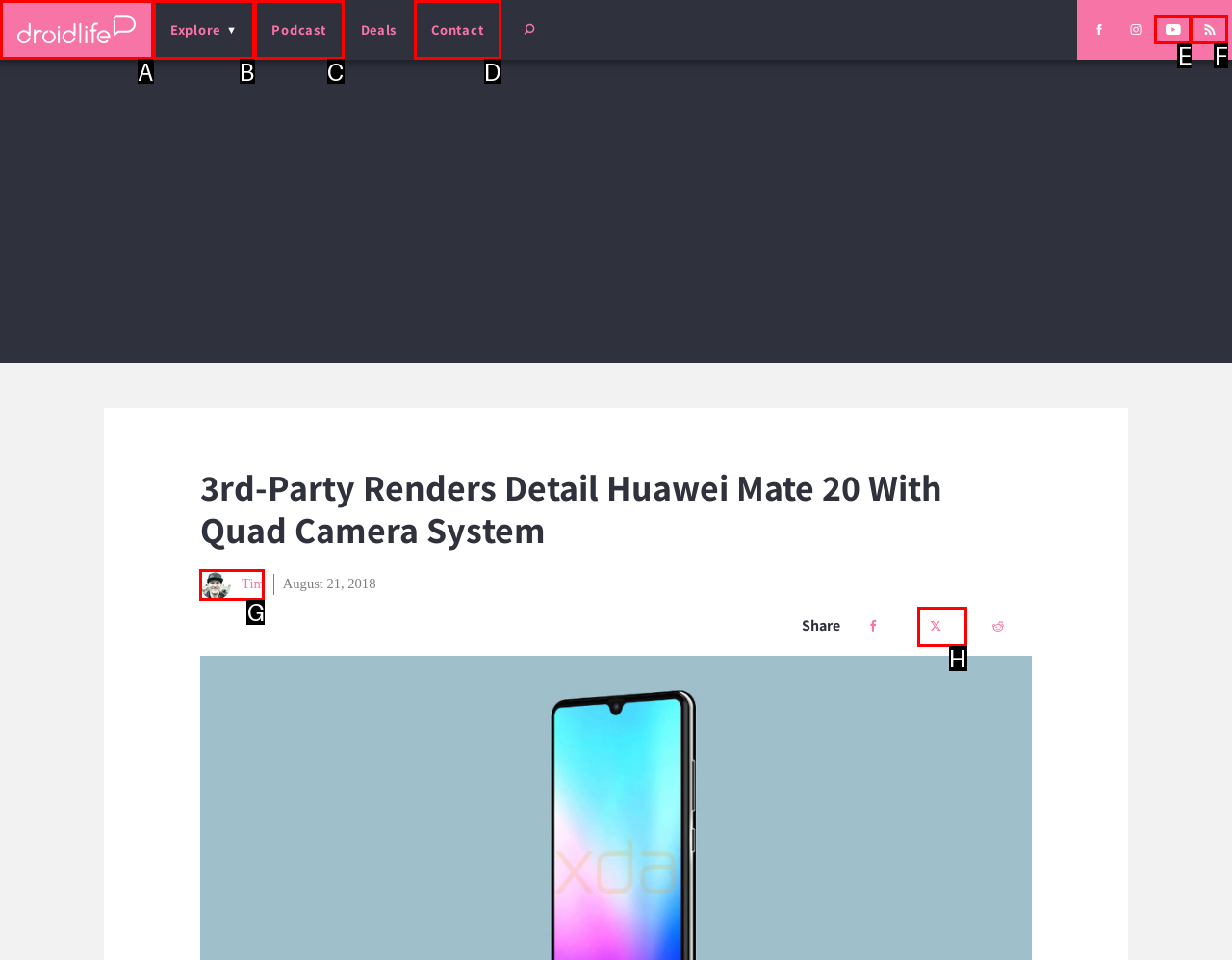Tell me the letter of the UI element I should click to accomplish the task: Log in to the website based on the choices provided in the screenshot.

None